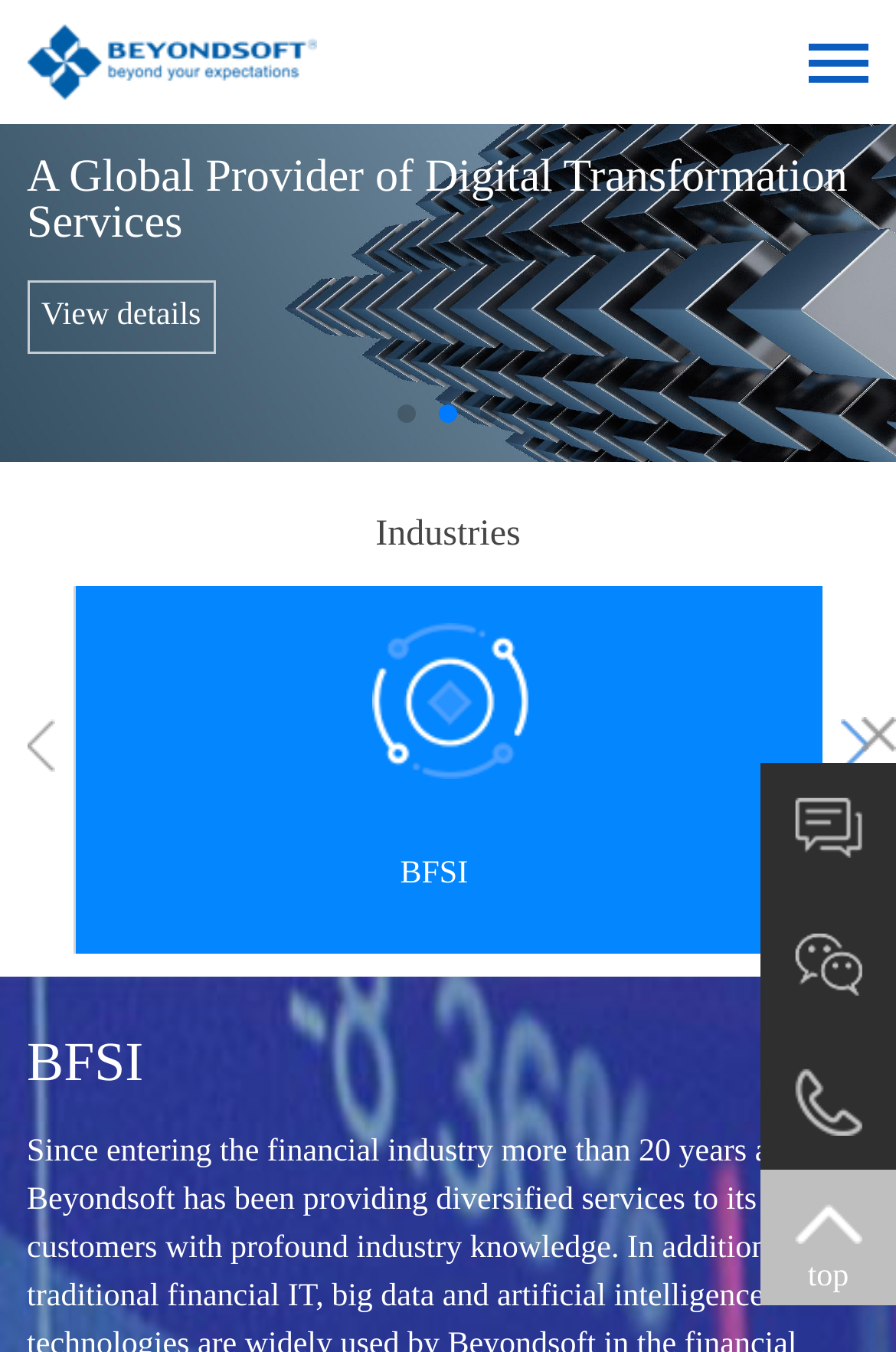Illustrate the webpage with a detailed description.

The webpage appears to be the homepage of a company that provides digital transformation services. At the top-left corner, there is a heading with a linked image, which seems to be the company's logo. Below the logo, there is a heading that reads "A Provider of AI and Data Technical Services".

On the right side of the page, there are several links and images arranged vertically. The first link is labeled "Online Message", accompanied by an image. Below it, there are two more links, each with an image. Further down, there are two standalone images.

On the left side of the page, there is a heading that reads "Industries", with a link to "Industries" below it. Next to the link, there is an image. Below the image, there is a heading that reads "BFSI", which is likely an industry category. There is also a link to "BFSI" on the right side of the page, with a heading that reads "BFSI" below it.

At the bottom-right corner of the page, there is a static text that reads "top". There is also a link that reads "View details" below the company description heading. Overall, the page seems to be providing an overview of the company's services and industries it operates in.